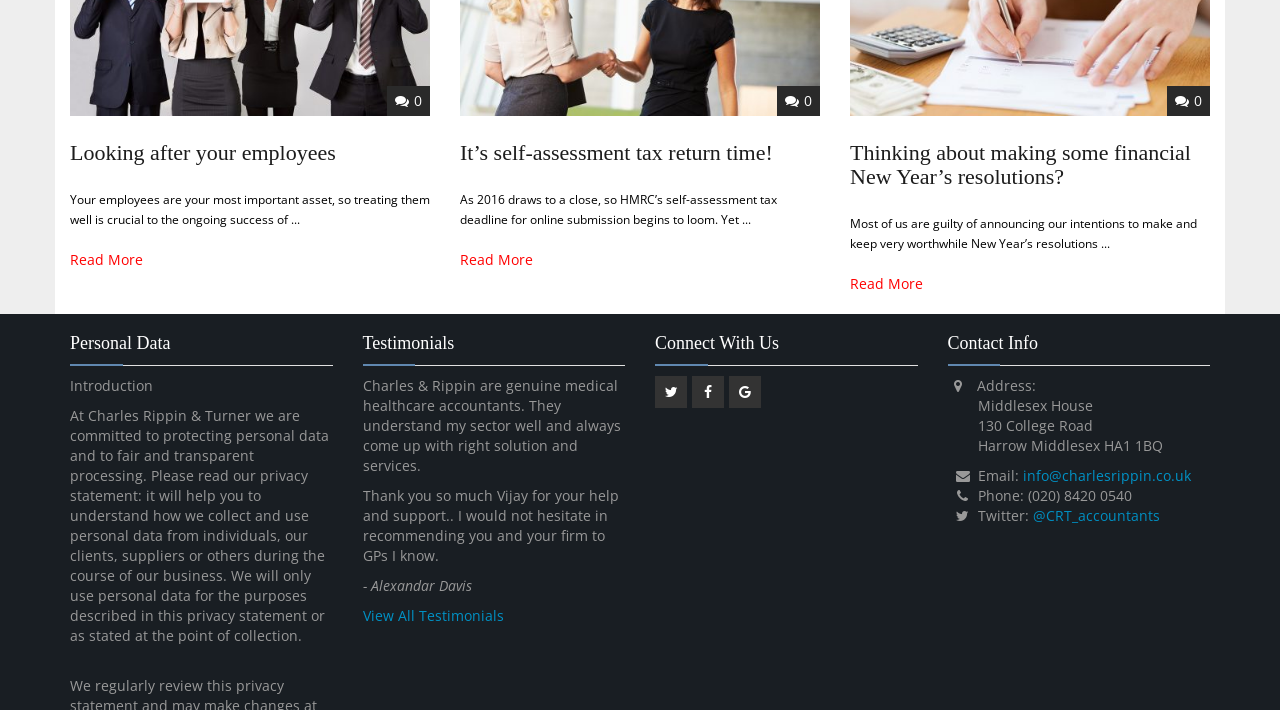How many headings are on this webpage?
Give a one-word or short phrase answer based on the image.

5